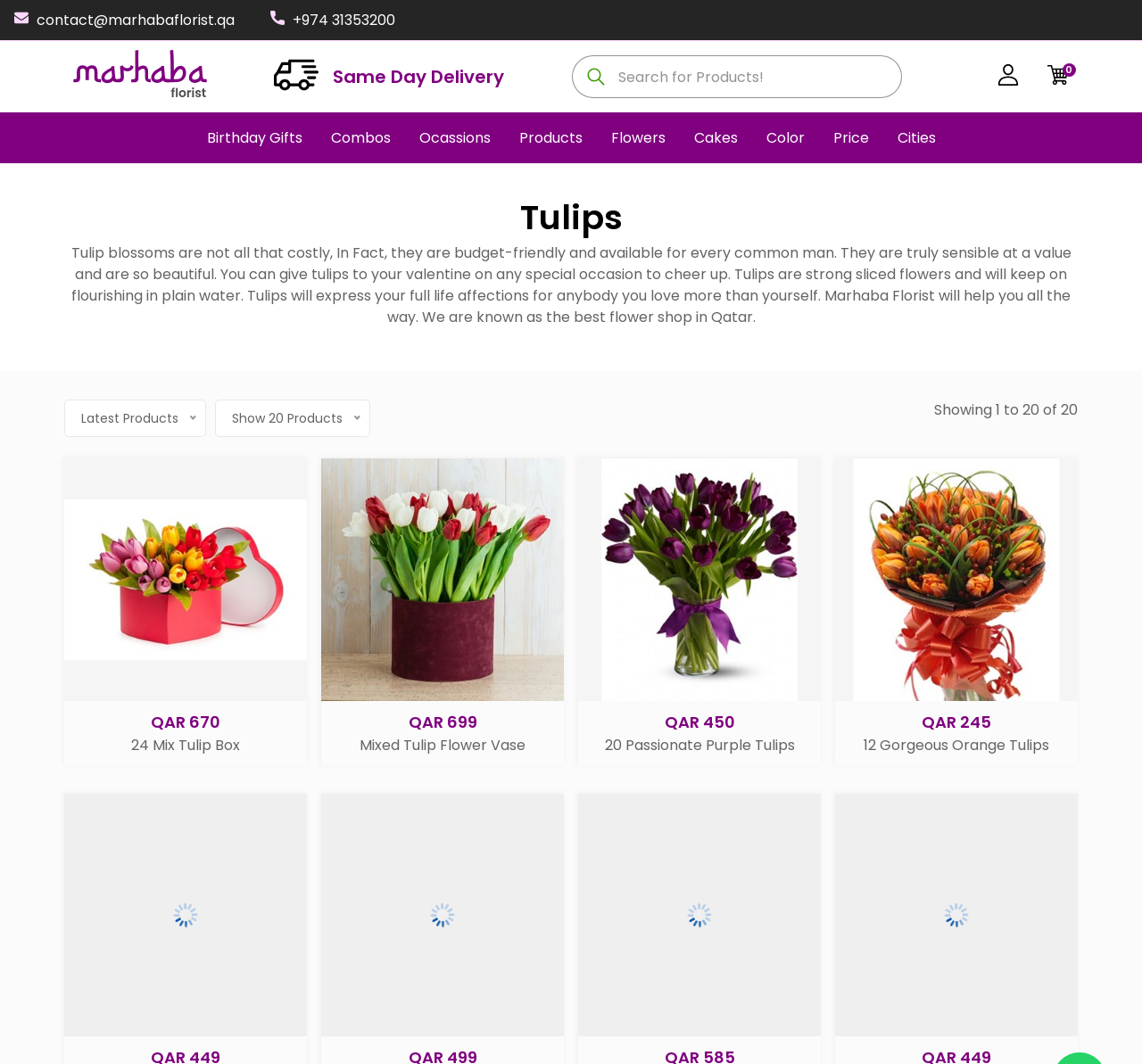What type of products are shown on the current page?
Please provide a comprehensive answer based on the contents of the image.

The type of products shown on the current page can be inferred from the product images and descriptions. All the products shown are different types of tulips, and the main heading of the webpage also mentions 'Tulips'.